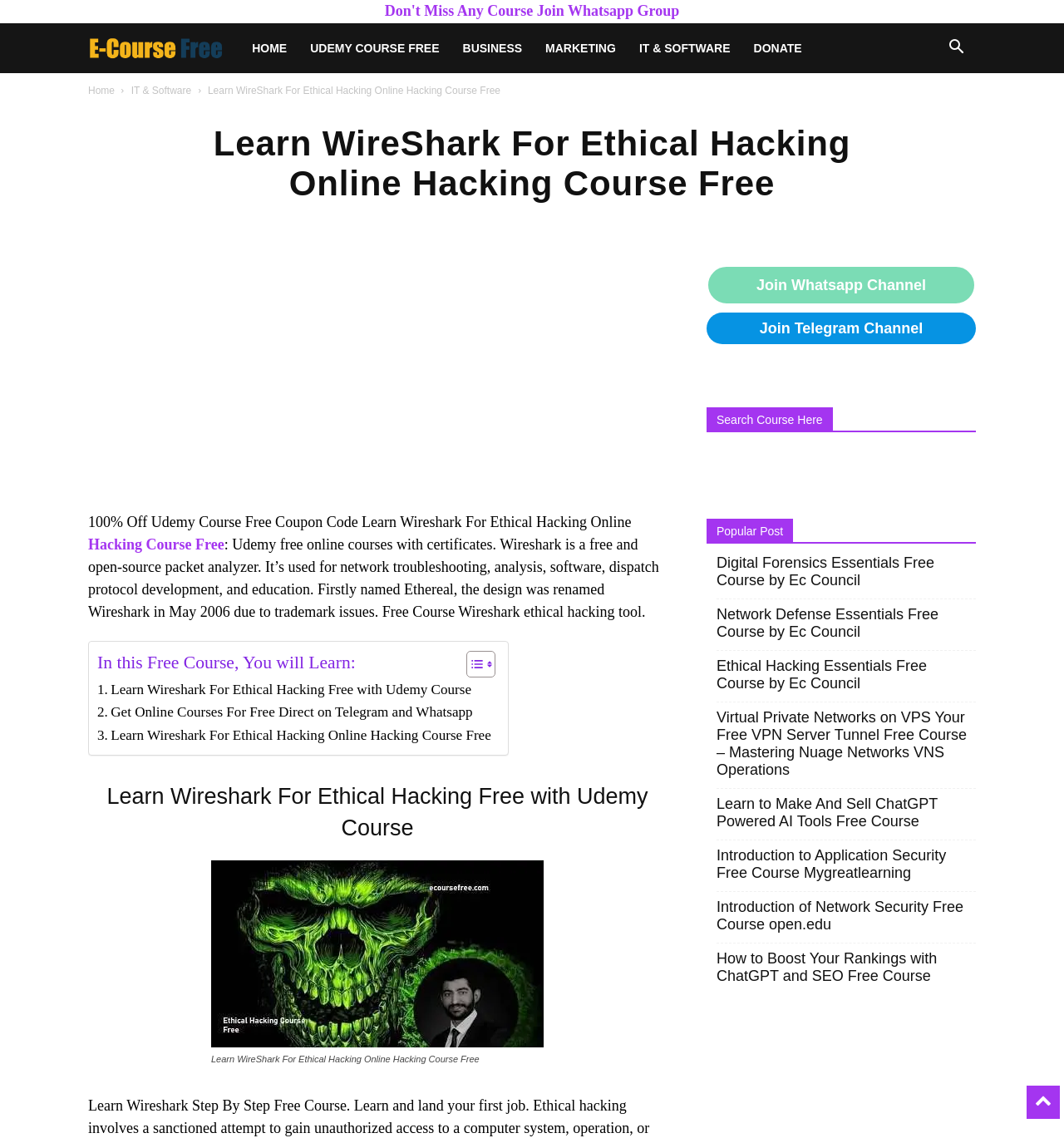Find the bounding box coordinates for the element that must be clicked to complete the instruction: "Learn more about DesignBuilder". The coordinates should be four float numbers between 0 and 1, indicated as [left, top, right, bottom].

None